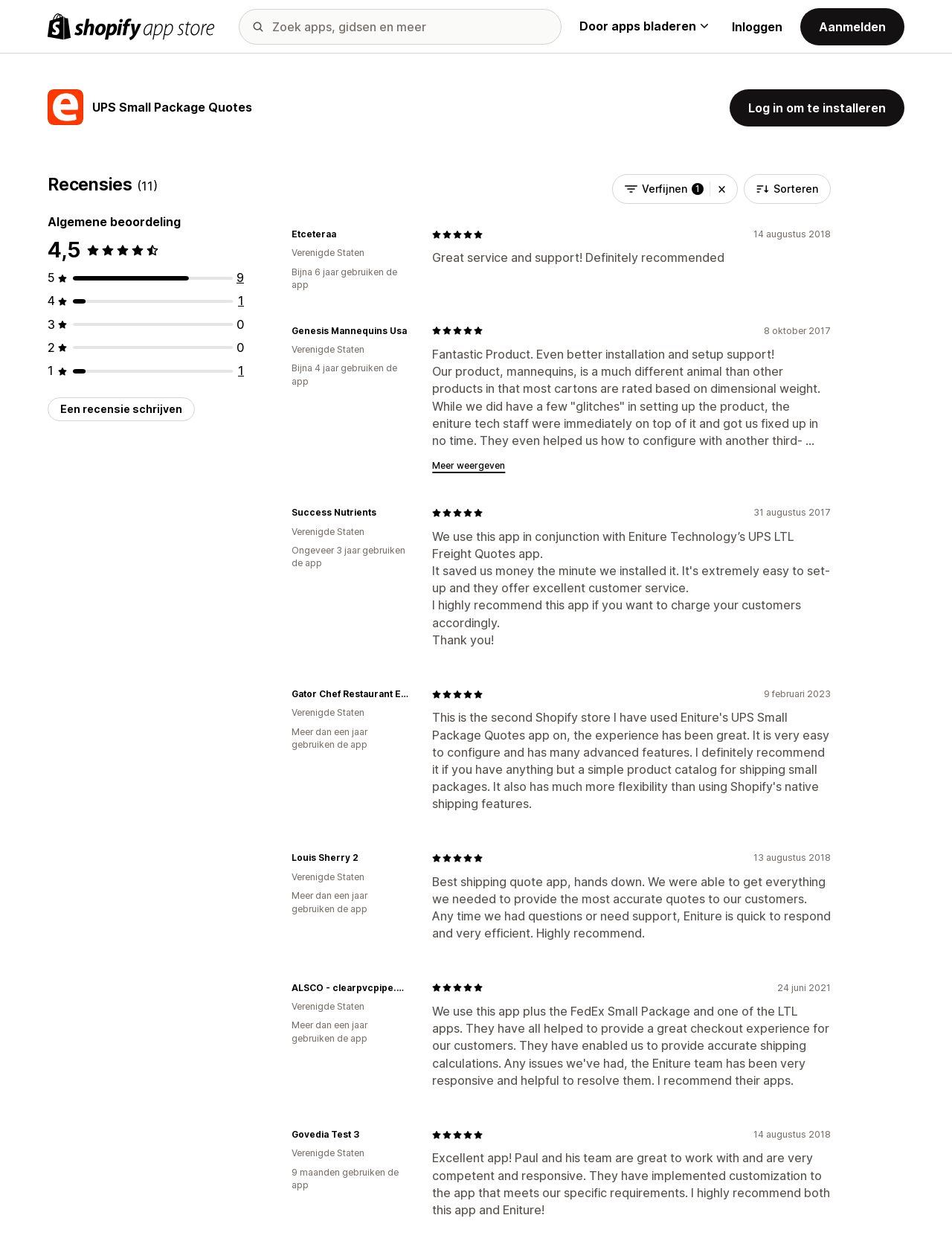How many reviews are there in total?
Please provide a single word or phrase as your answer based on the screenshot.

9